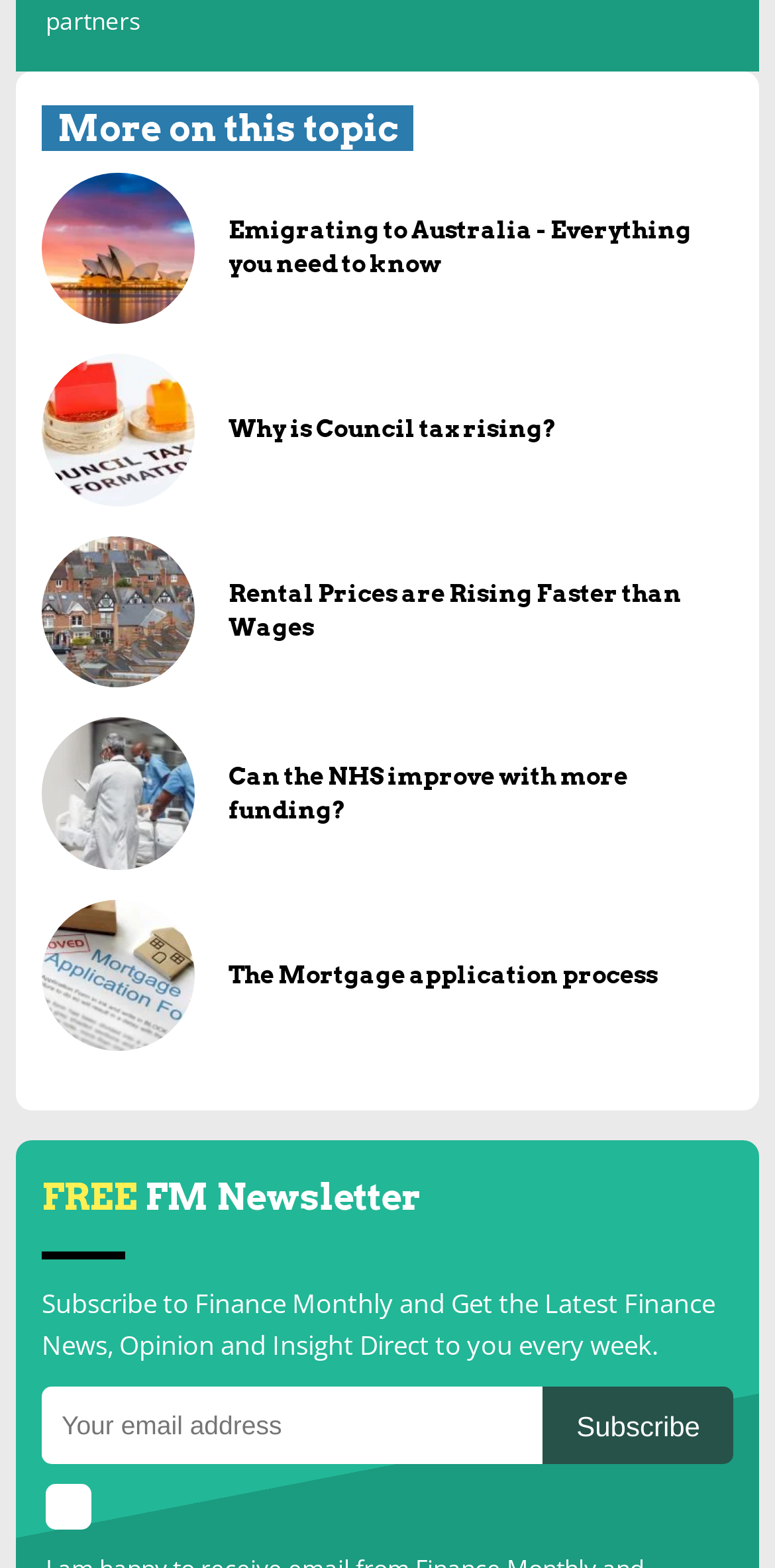Please find the bounding box for the UI element described by: "name="EMAIL" placeholder="Your email address"".

[0.054, 0.884, 0.701, 0.933]